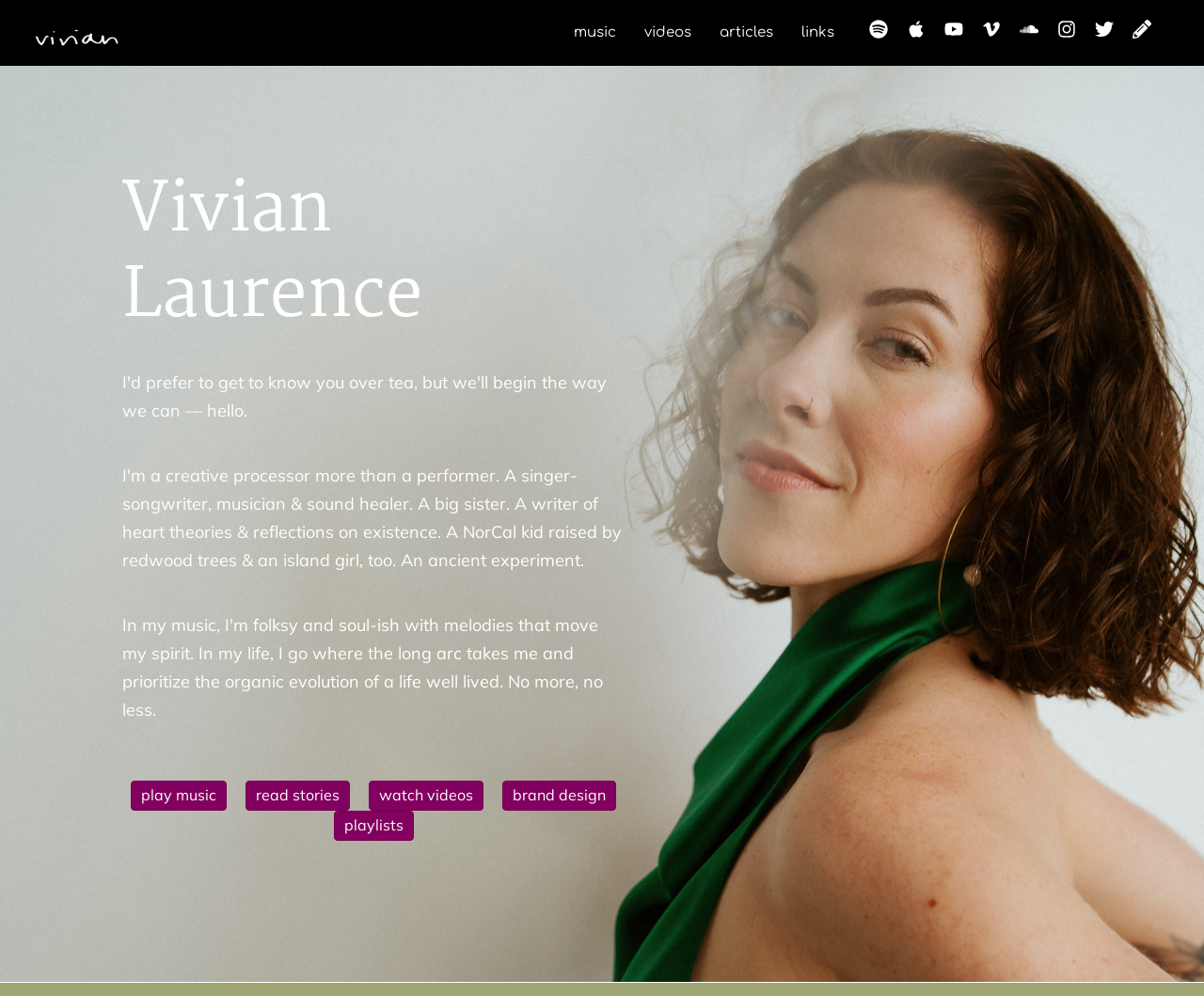What are the different types of content available on this website?
Can you offer a detailed and complete answer to this question?

The different types of content available on this website can be found in the navigation menu, which includes links to music, videos, articles, and links.